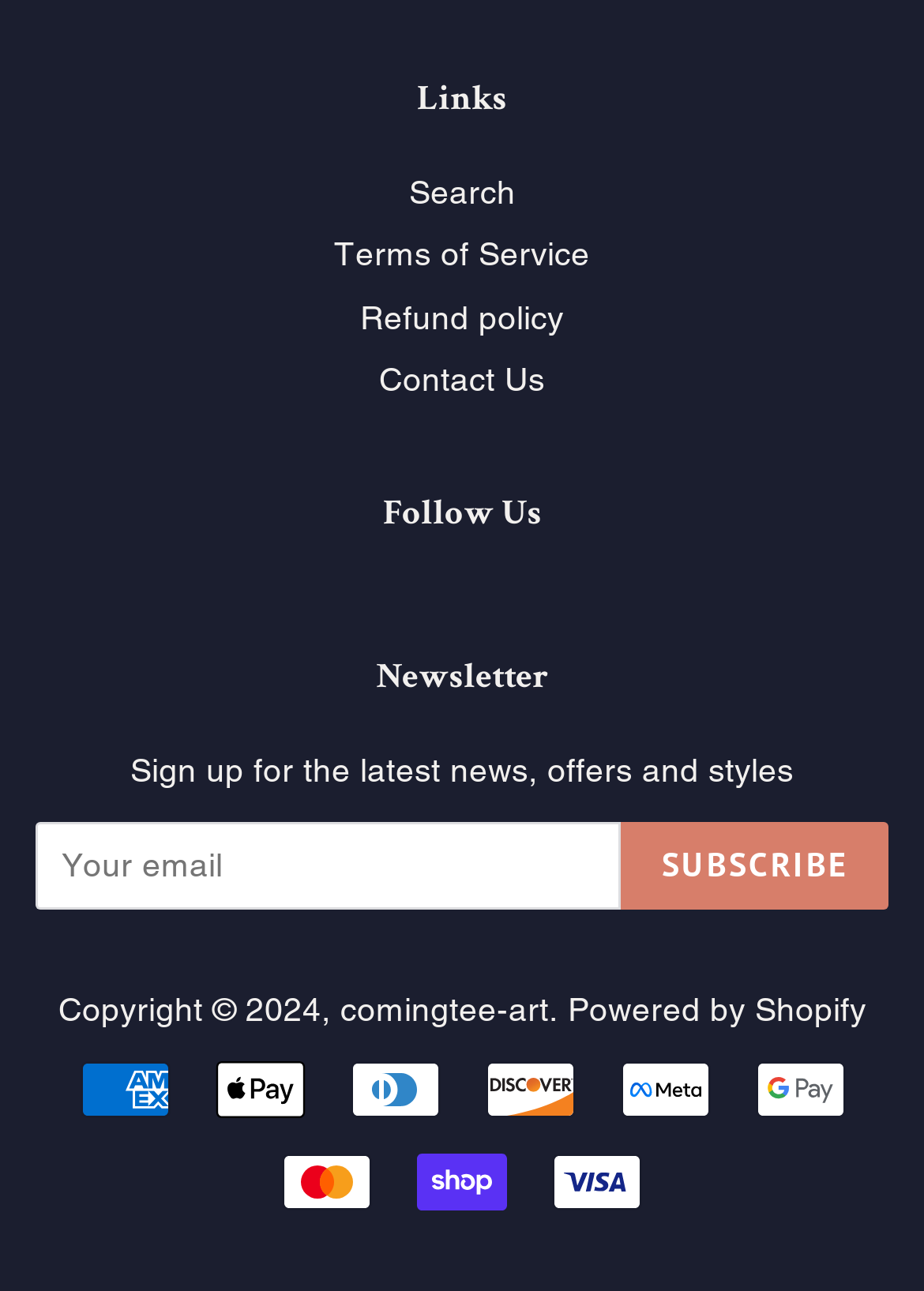Locate the bounding box coordinates of the element that needs to be clicked to carry out the instruction: "Search". The coordinates should be given as four float numbers ranging from 0 to 1, i.e., [left, top, right, bottom].

[0.442, 0.134, 0.558, 0.163]